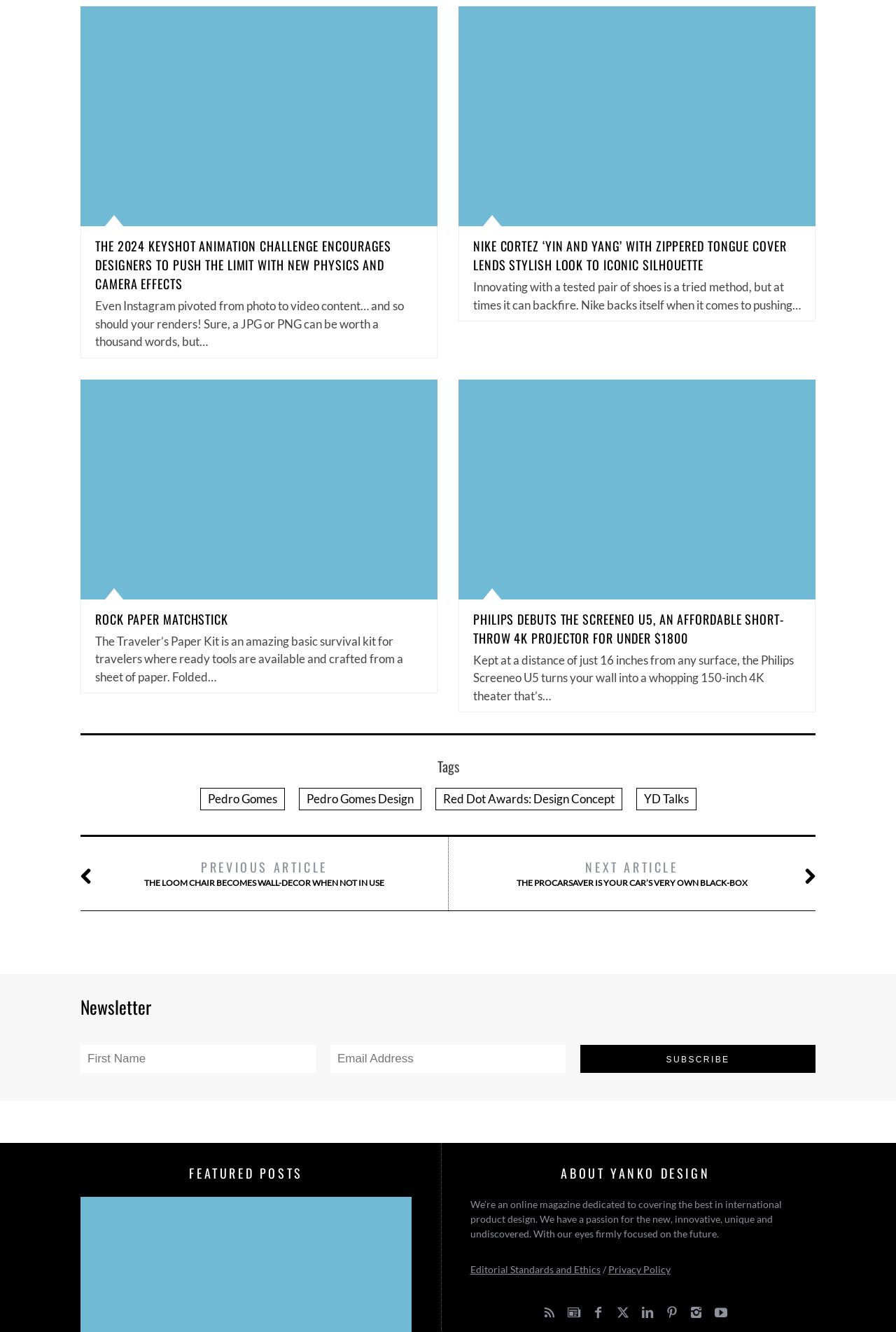Can you find the bounding box coordinates of the area I should click to execute the following instruction: "Learn more about Yanko Design"?

[0.525, 0.874, 0.894, 0.888]